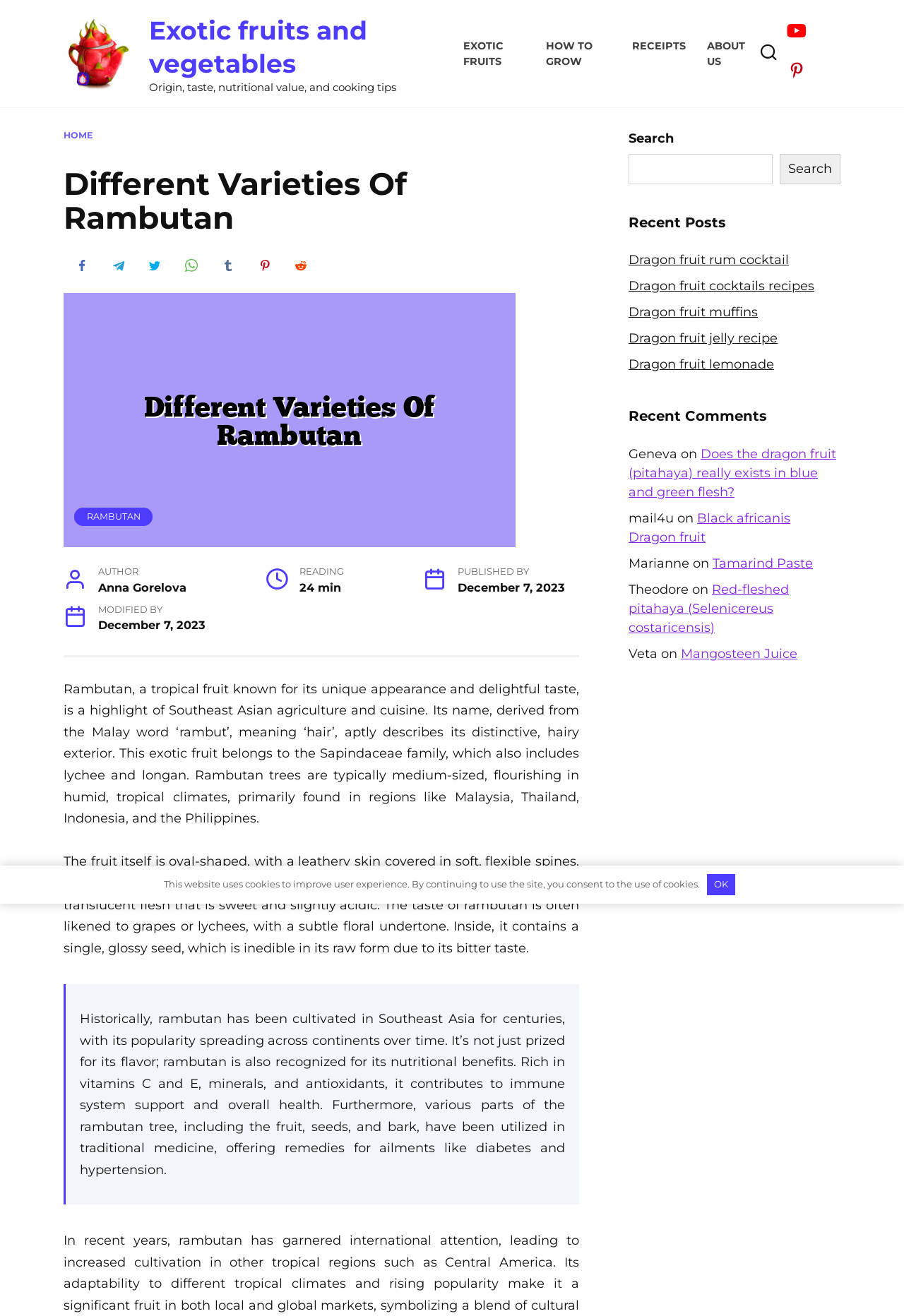Please determine the bounding box coordinates for the element that should be clicked to follow these instructions: "view recent posts".

None